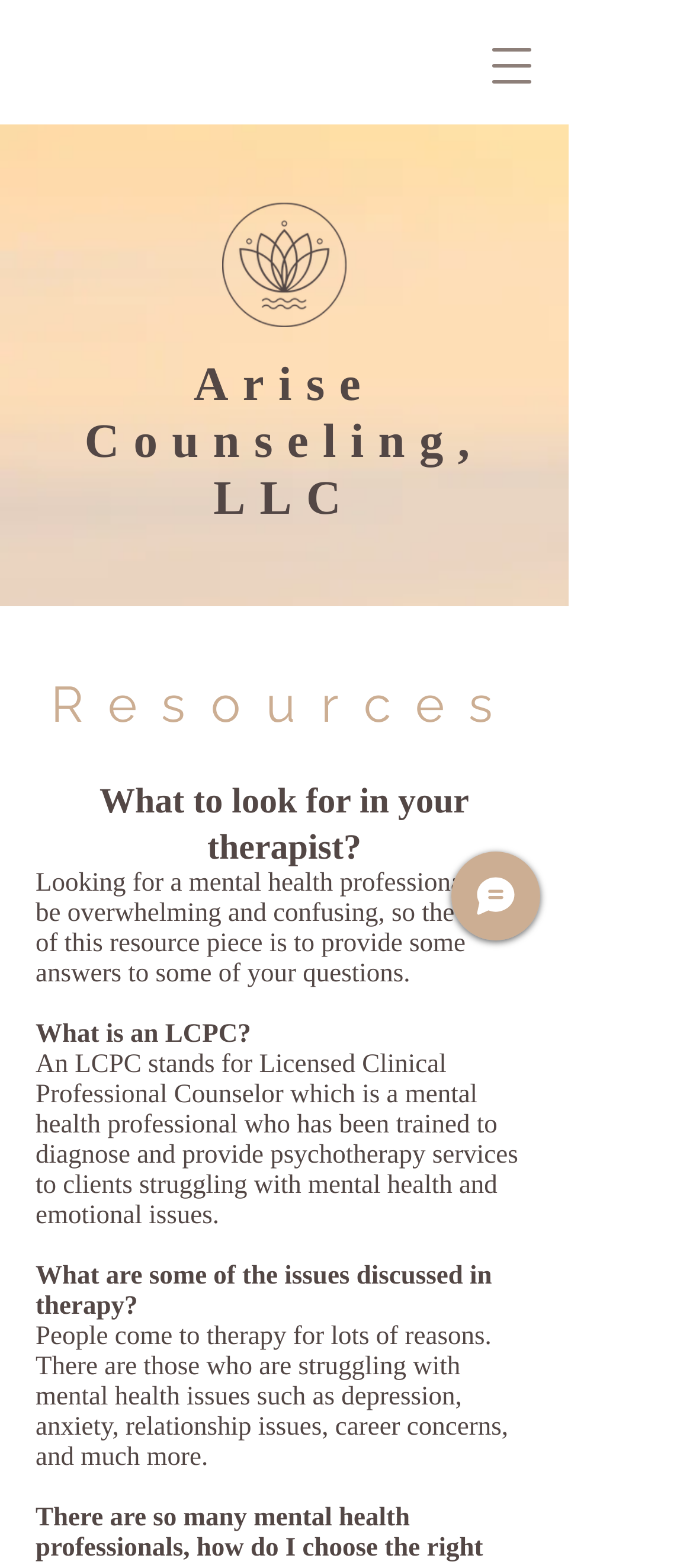Provide an in-depth description of the elements and layout of the webpage.

The webpage is titled "Resources | Mysite" and appears to be a resource page for mental health professionals. At the top right corner, there is a button to open a navigation menu. Below this, a heading "Resources" is centered on the page.

The main content of the page is divided into sections, each with a question related to mental health professionals. The first section asks "What to look for in your therapist?" and provides a brief introduction to the purpose of the resource page. This is followed by a section that explains what an LCPC (Licensed Clinical Professional Counselor) is and their role in providing psychotherapy services.

Further down the page, another section asks "What are some of the issues discussed in therapy?" and lists various mental health issues that people may seek therapy for, such as depression, anxiety, and relationship issues.

On the left side of the page, there is a link, although its text is not specified. Above this link, a heading "Arise Counseling, LLC" is displayed.

At the bottom right corner of the page, there is a "Chat" button, accompanied by a small image.